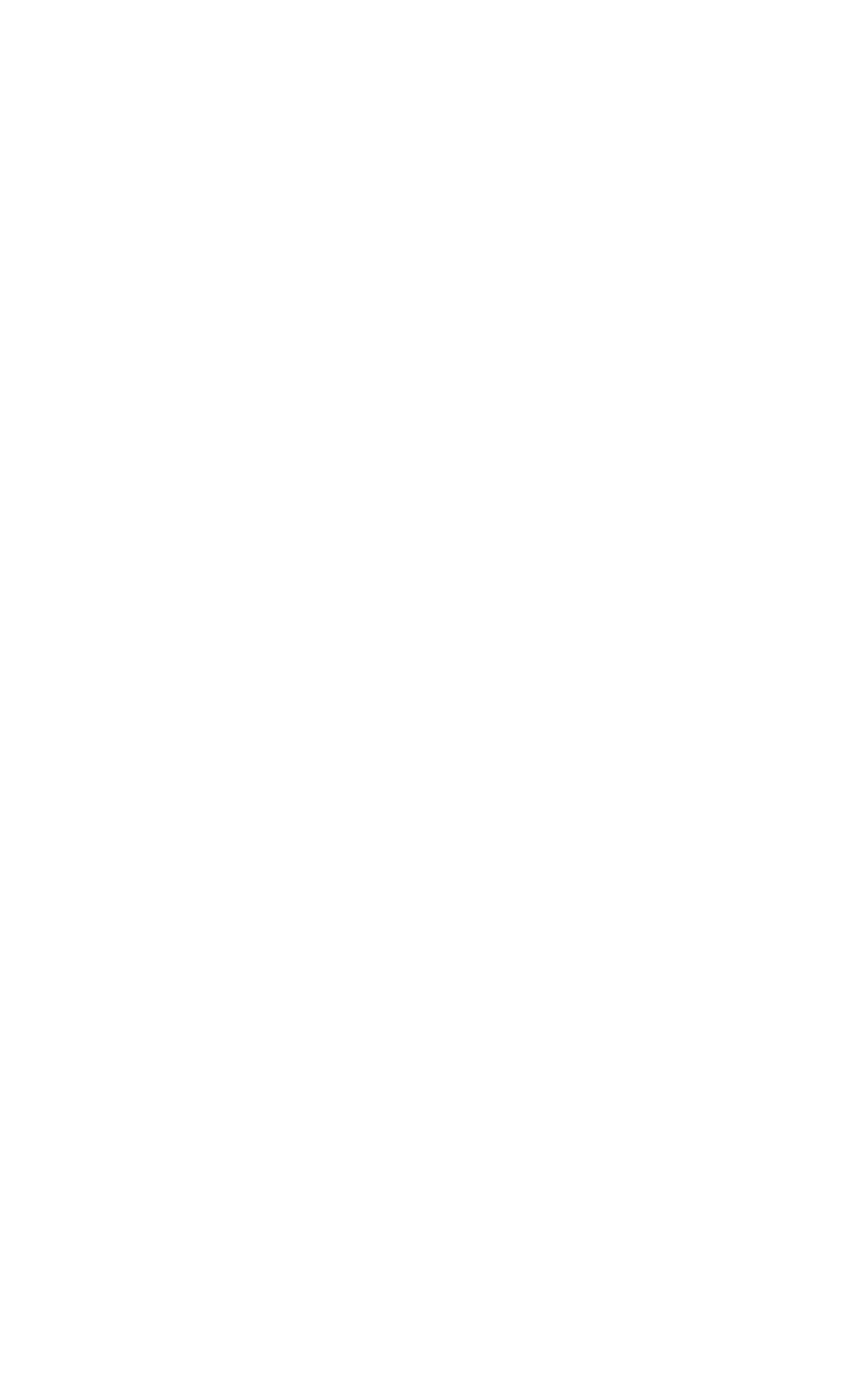Can you specify the bounding box coordinates for the region that should be clicked to fulfill this instruction: "Visit Fedora Linux page".

[0.492, 0.043, 0.804, 0.067]